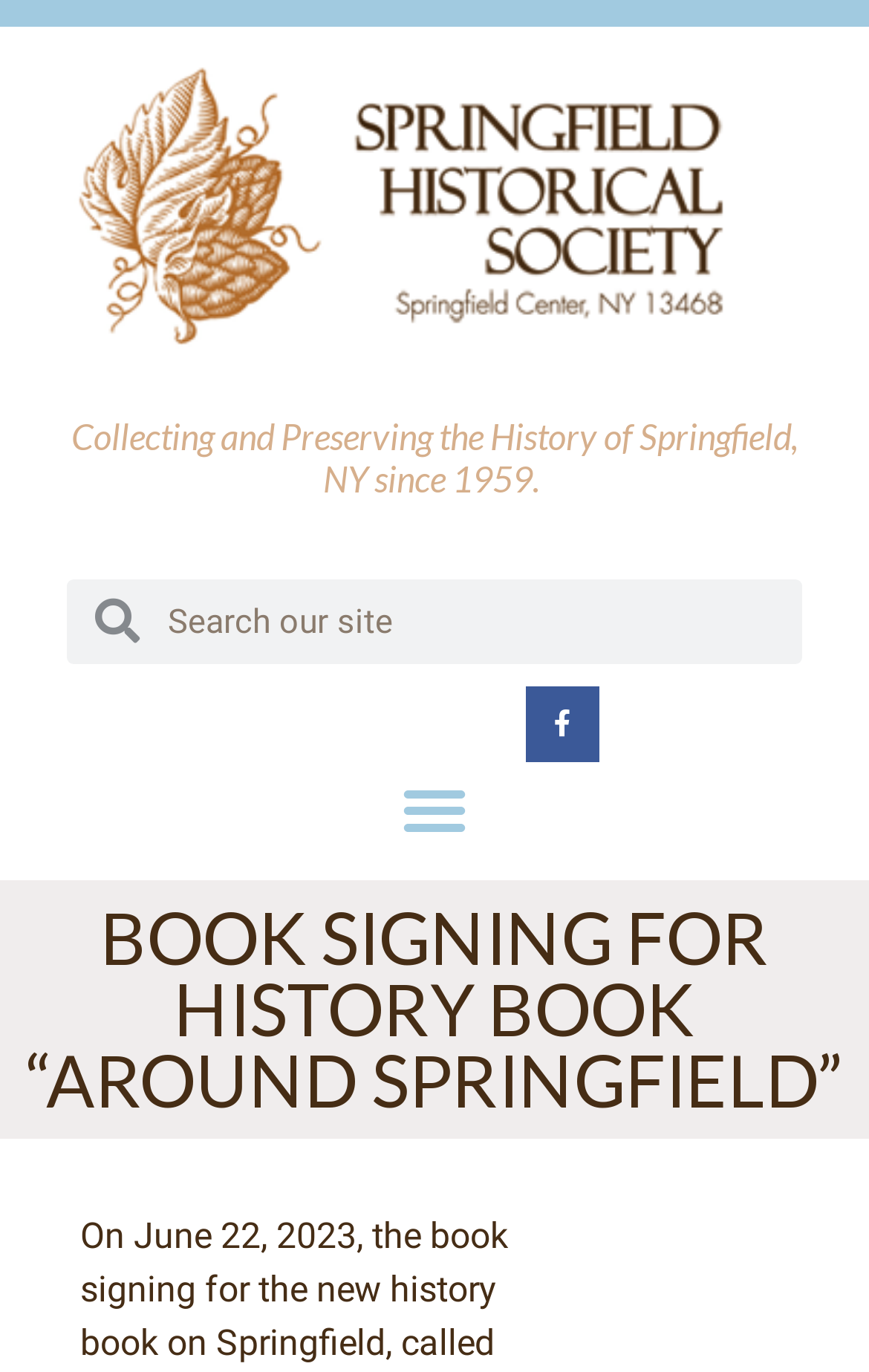Answer the question with a single word or phrase: 
What is the title of the history book?

Around Springfield